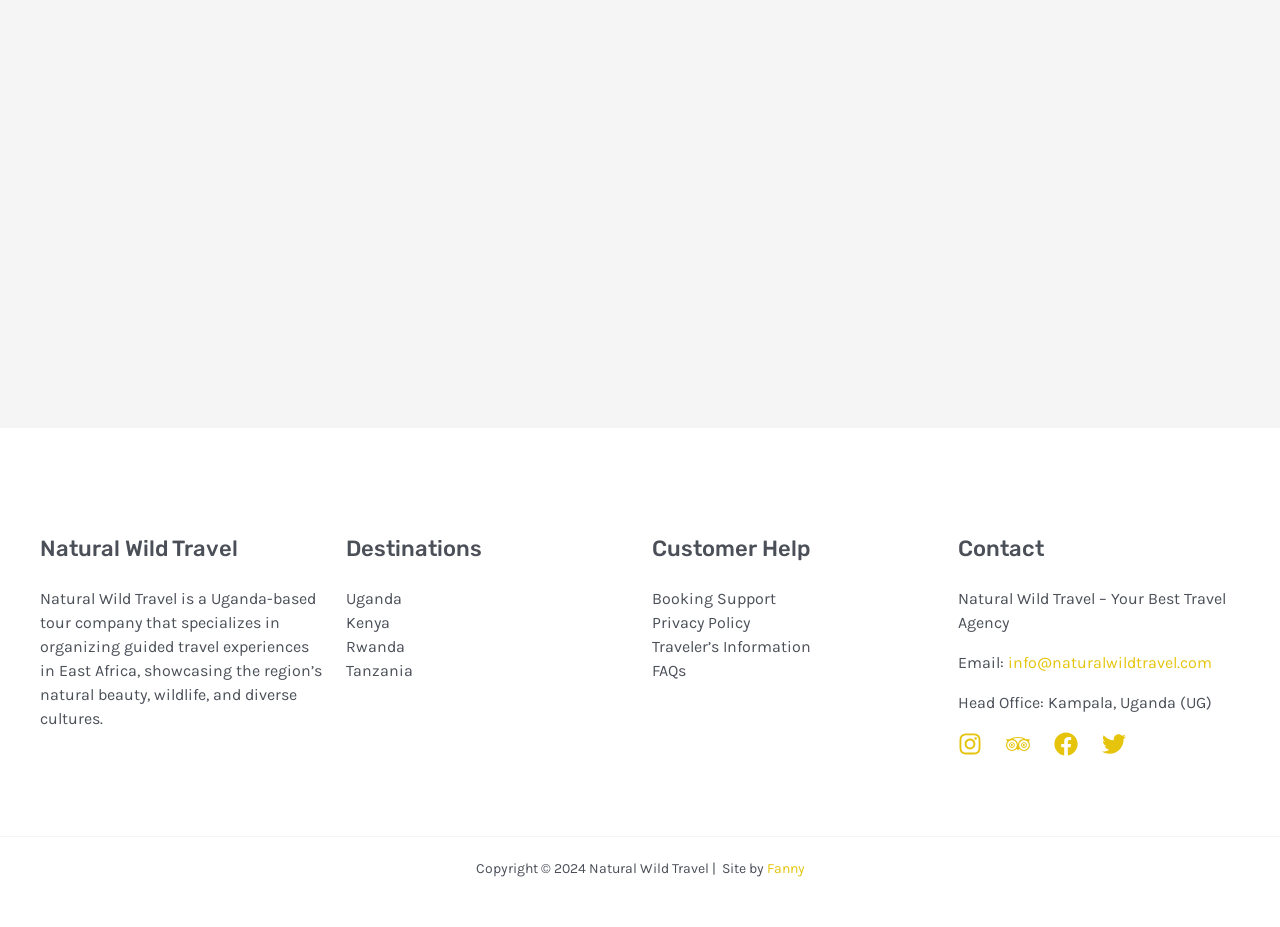What is the name of the tour company?
Using the image provided, answer with just one word or phrase.

Natural Wild Travel